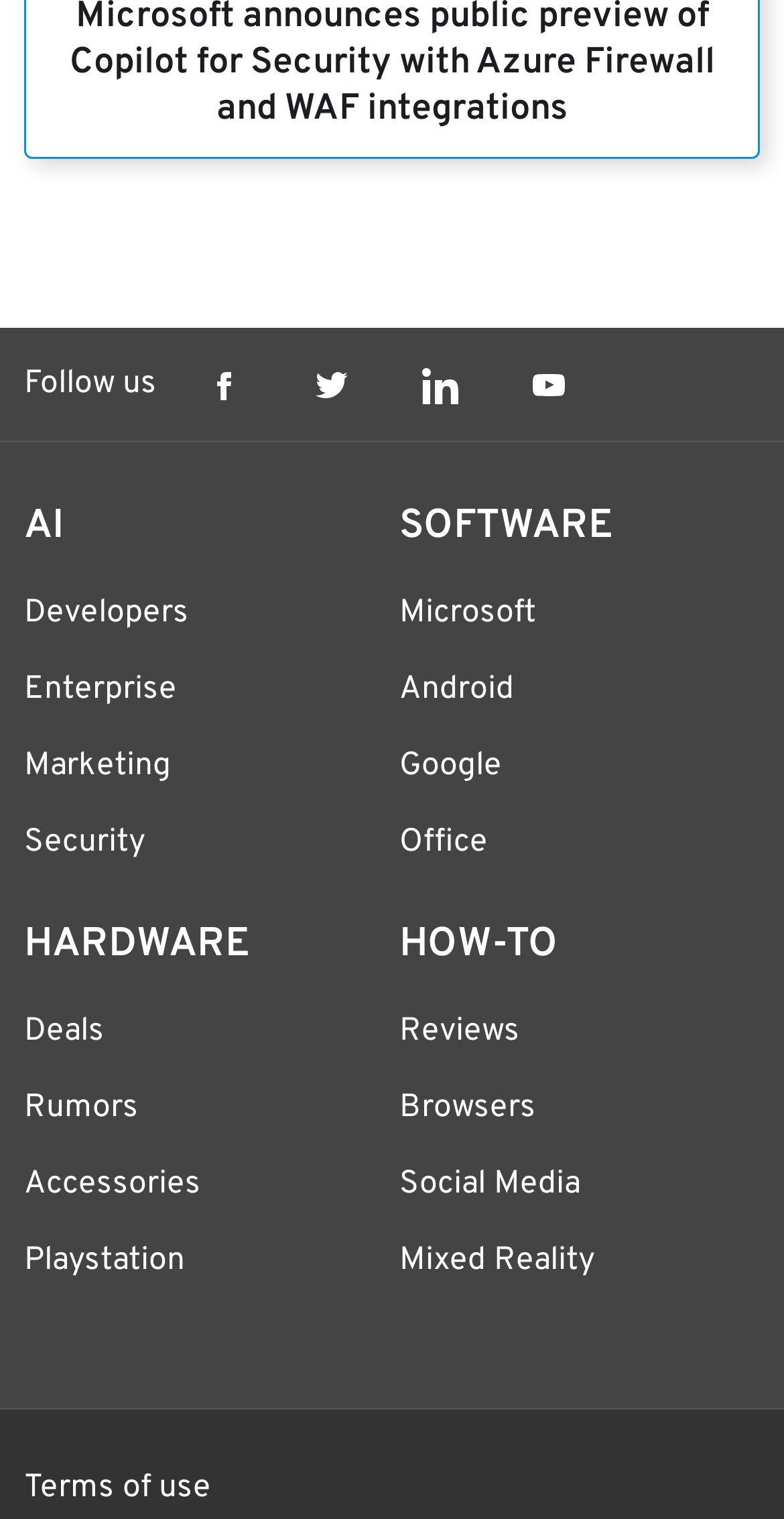Please specify the bounding box coordinates in the format (top-left x, top-left y, bottom-right x, bottom-right y), with values ranging from 0 to 1. Identify the bounding box for the UI component described as follows: Terms of use

[0.031, 0.966, 0.269, 0.993]